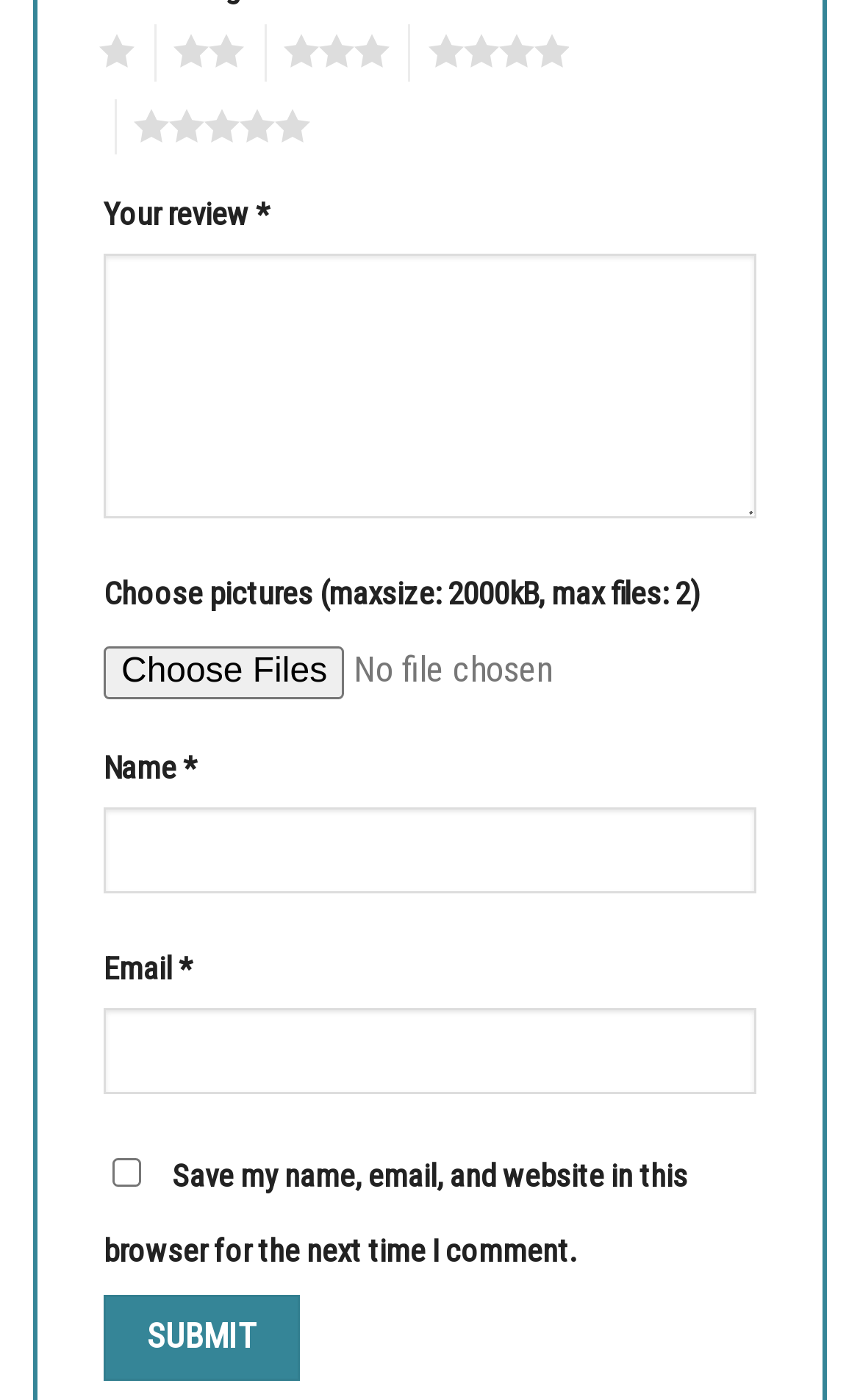Show the bounding box coordinates of the element that should be clicked to complete the task: "Write a review".

[0.121, 0.18, 0.879, 0.37]